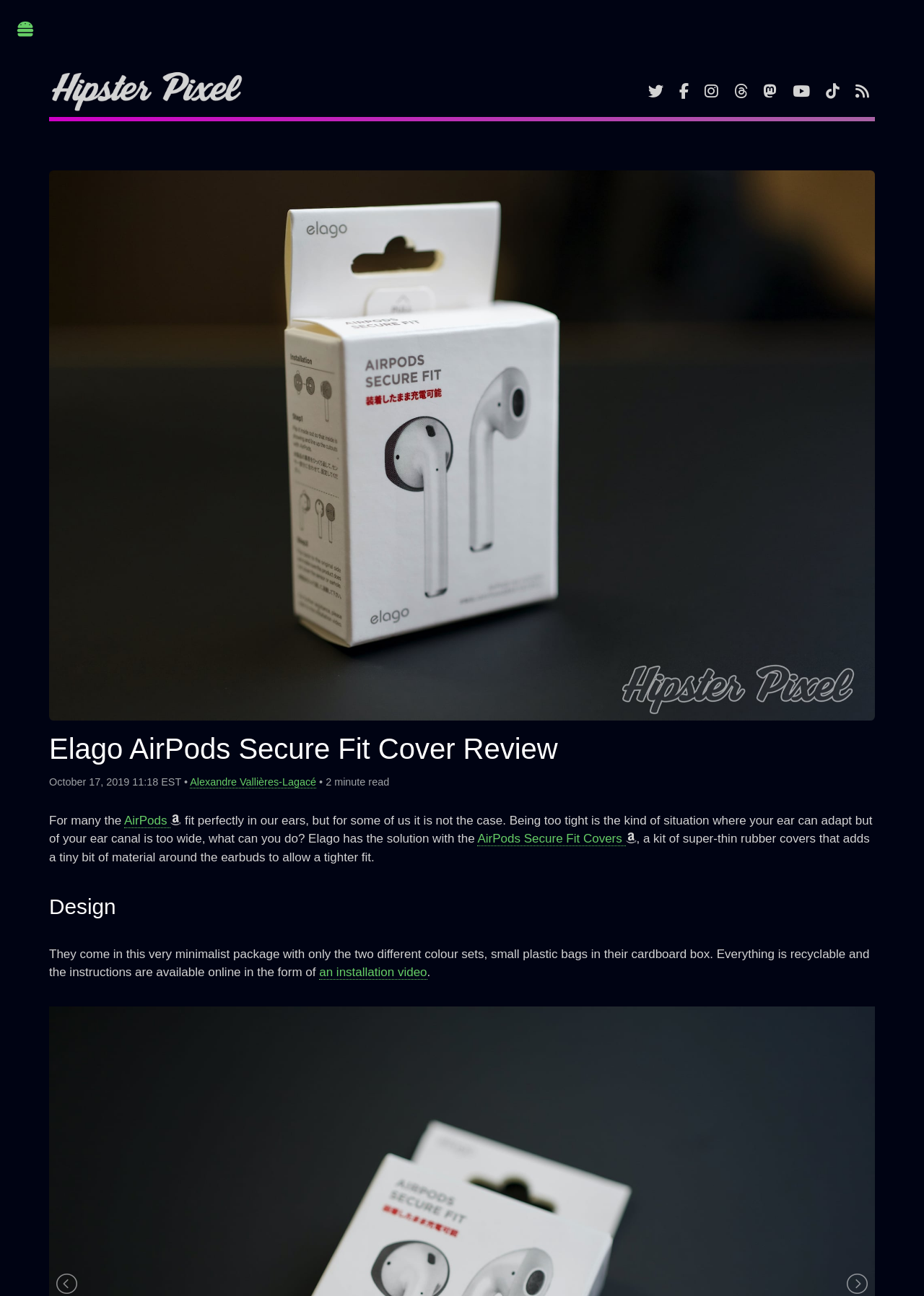Kindly determine the bounding box coordinates of the area that needs to be clicked to fulfill this instruction: "read Alexandre Vallières-Lagacé's profile".

[0.206, 0.599, 0.342, 0.608]